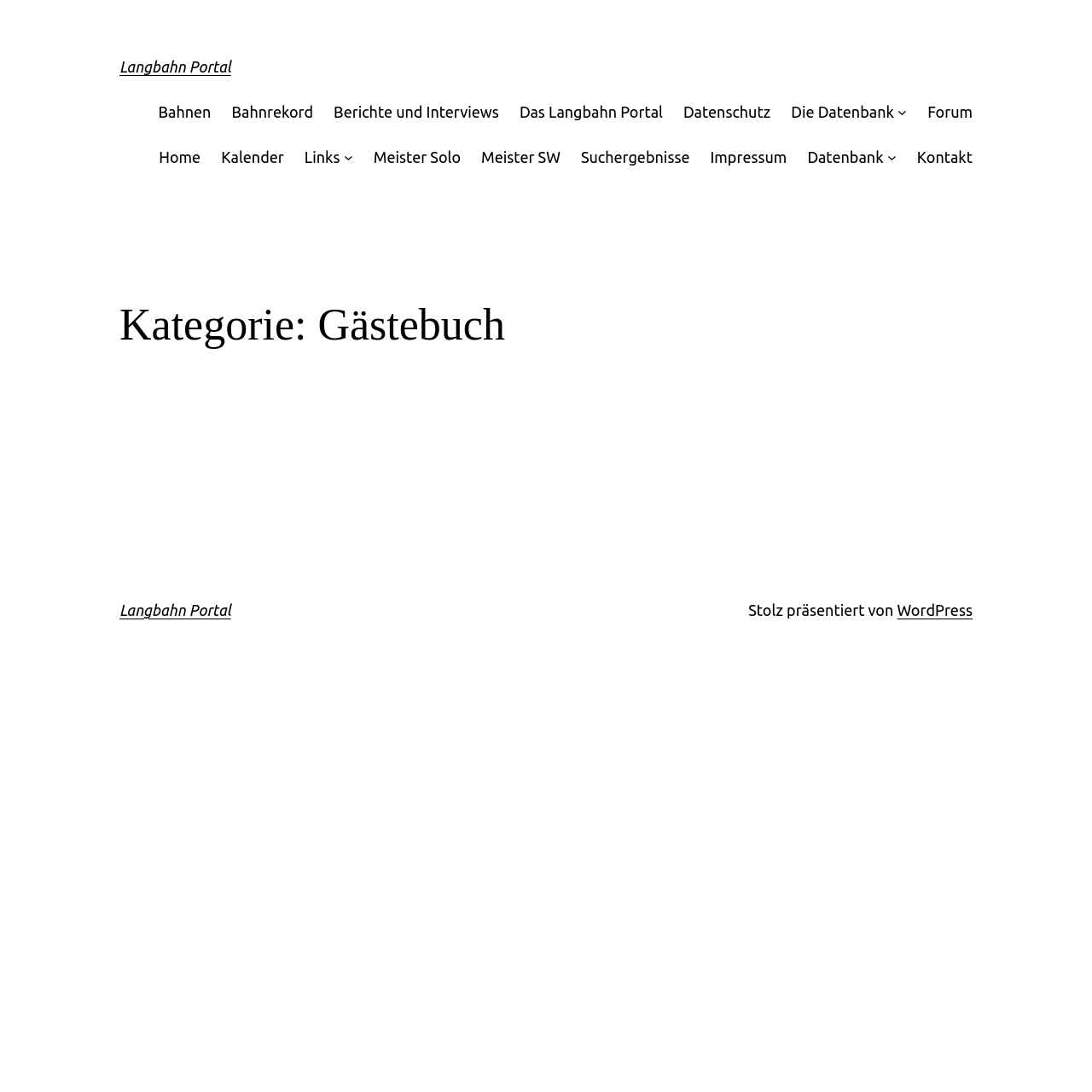Specify the bounding box coordinates of the area to click in order to execute this command: 'go to Bahnen'. The coordinates should consist of four float numbers ranging from 0 to 1, and should be formatted as [left, top, right, bottom].

[0.145, 0.091, 0.193, 0.114]